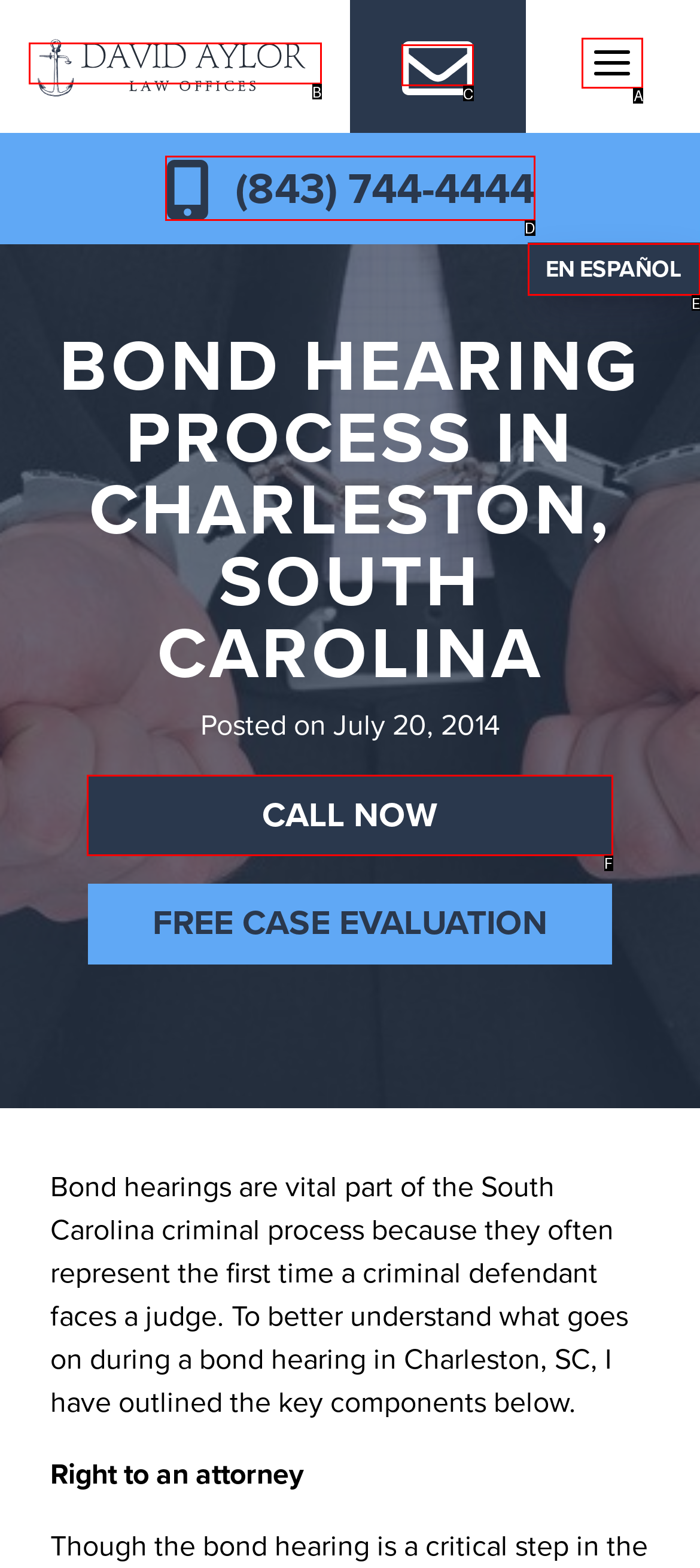Point out the option that best suits the description: <img src="https://davidaylor.com/wp-content/uploads/2022/06/logo.svg" alt="" />
Indicate your answer with the letter of the selected choice.

B